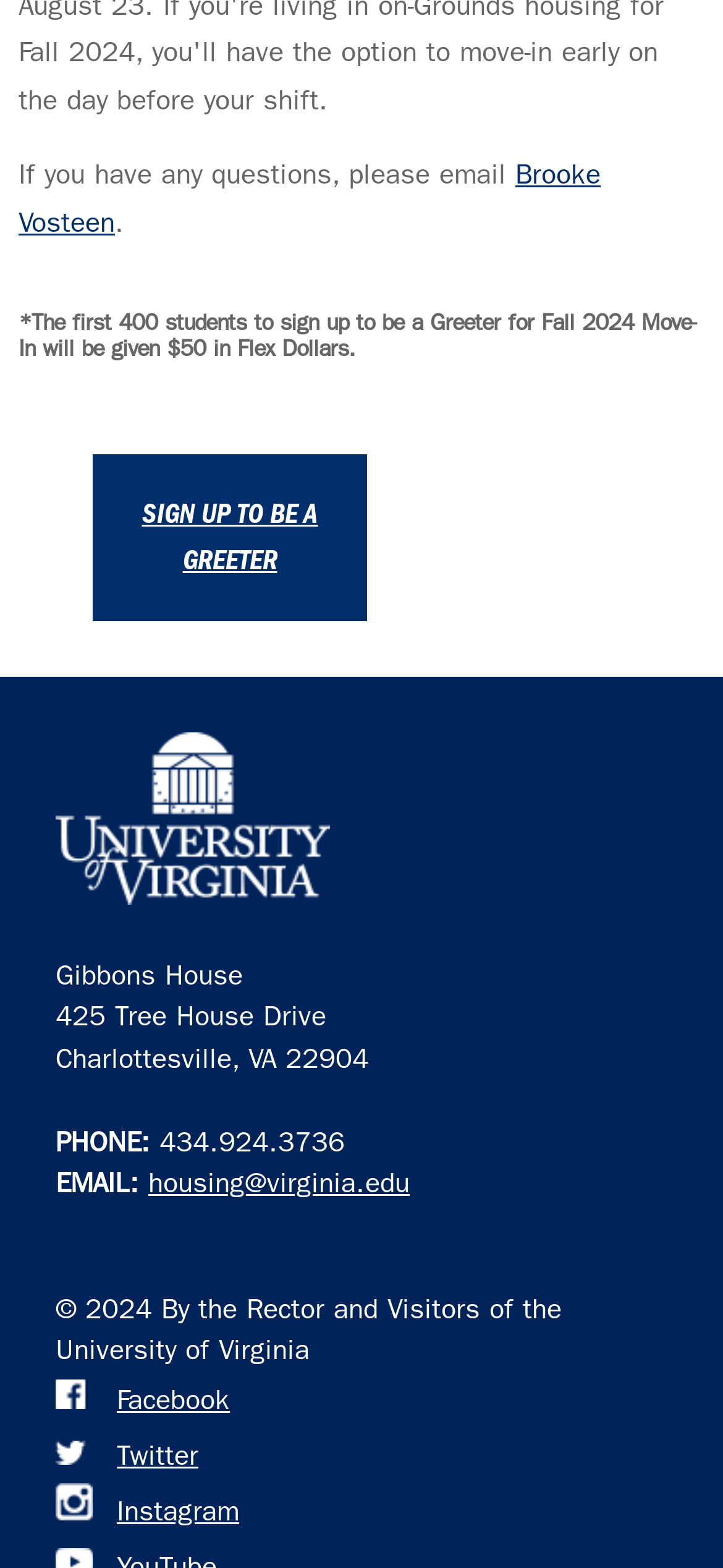Respond to the question with just a single word or phrase: 
How many social media links are available?

3